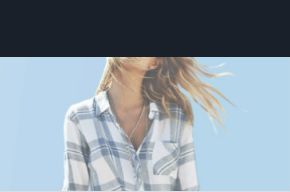What is the atmosphere evoked by the overall composition?
Based on the screenshot, respond with a single word or phrase.

fresh and vibrant